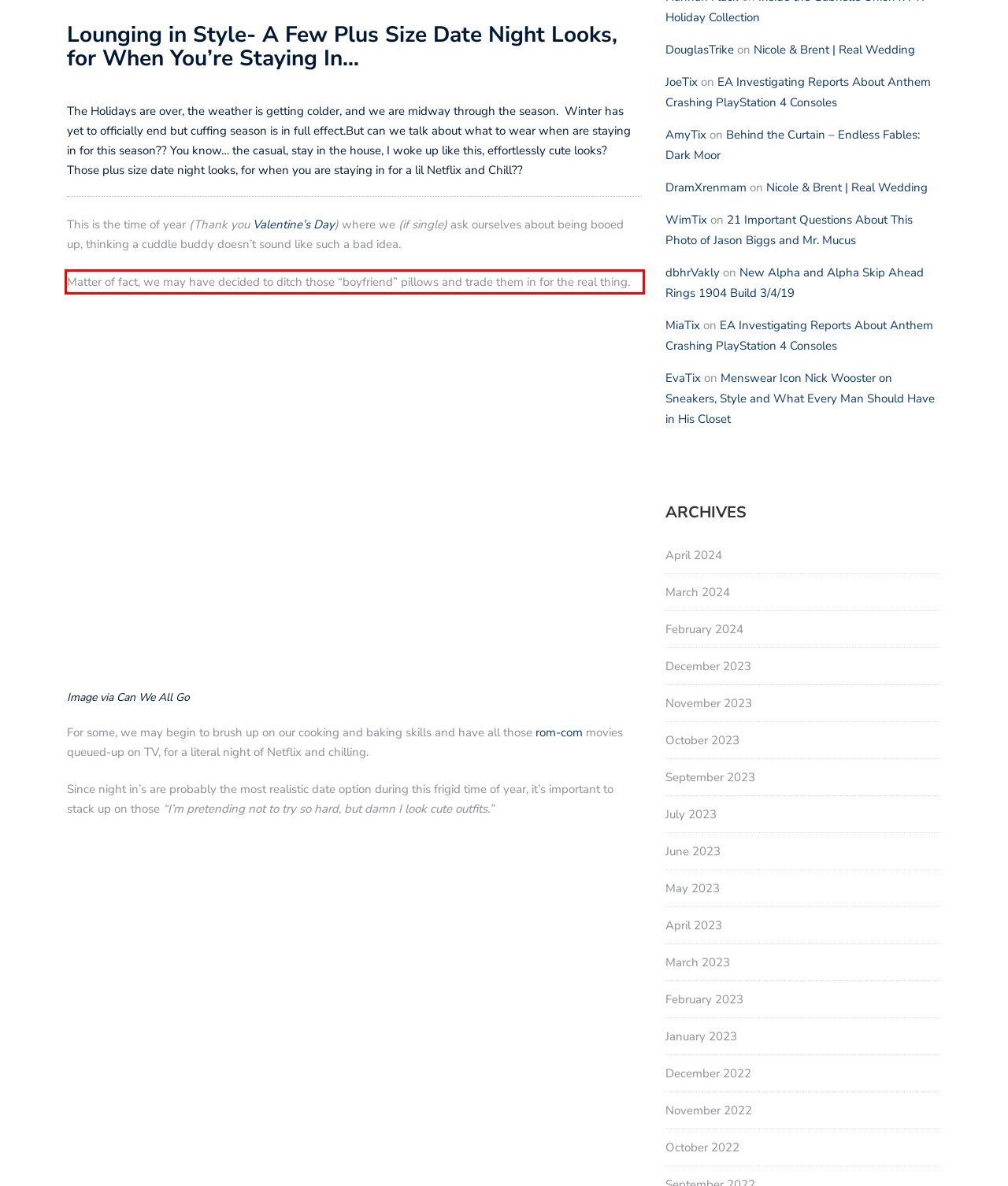Examine the screenshot of the webpage, locate the red bounding box, and perform OCR to extract the text contained within it.

Matter of fact, we may have decided to ditch those “boyfriend” pillows and trade them in for the real thing.